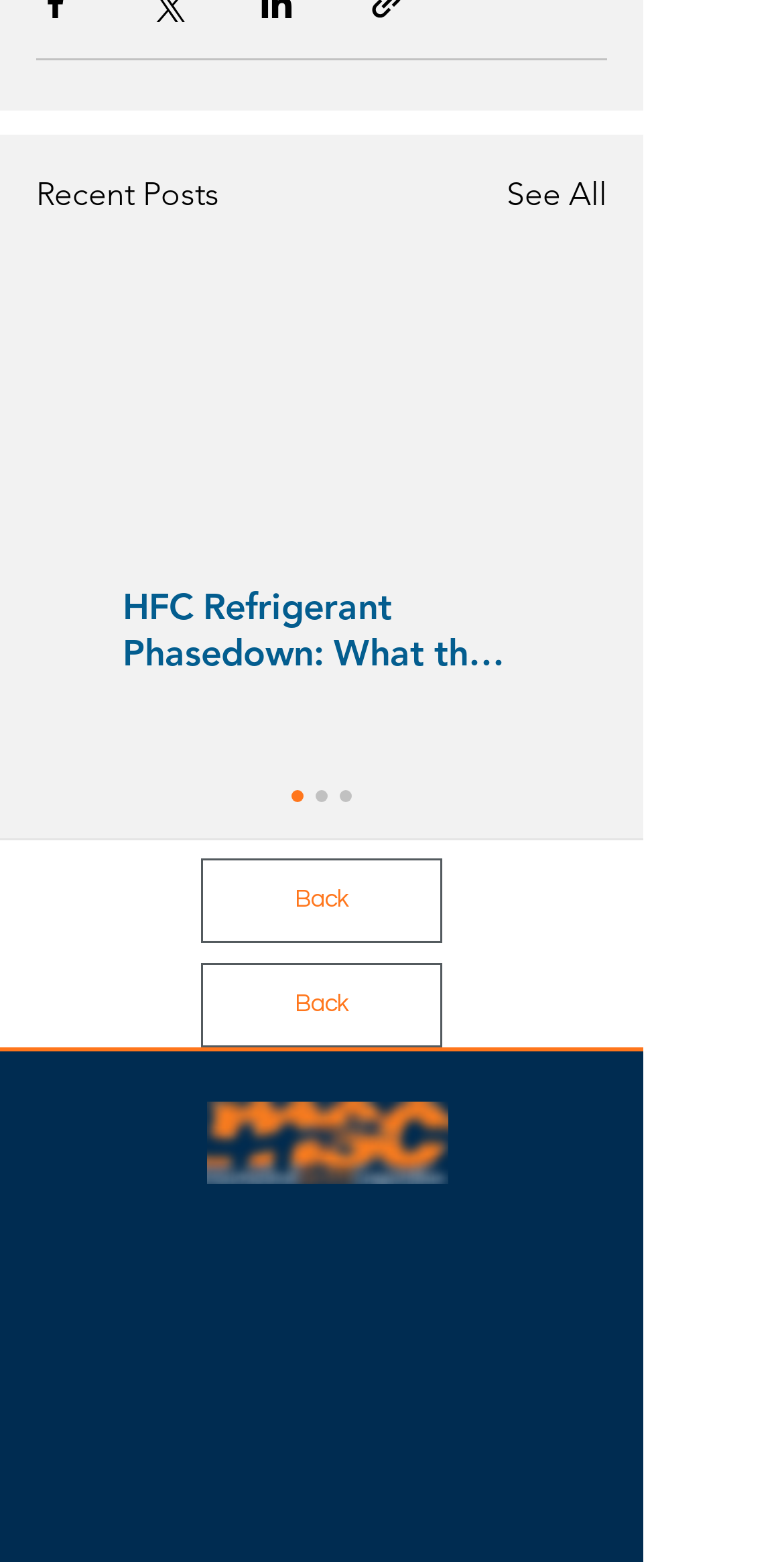How many email addresses are provided?
Please provide a comprehensive answer based on the contents of the image.

There are three email addresses provided at the bottom of the page, which are 'service@mscnj.com', 'sales@mscnj.com', and 'recruiting@mscnj.com'.